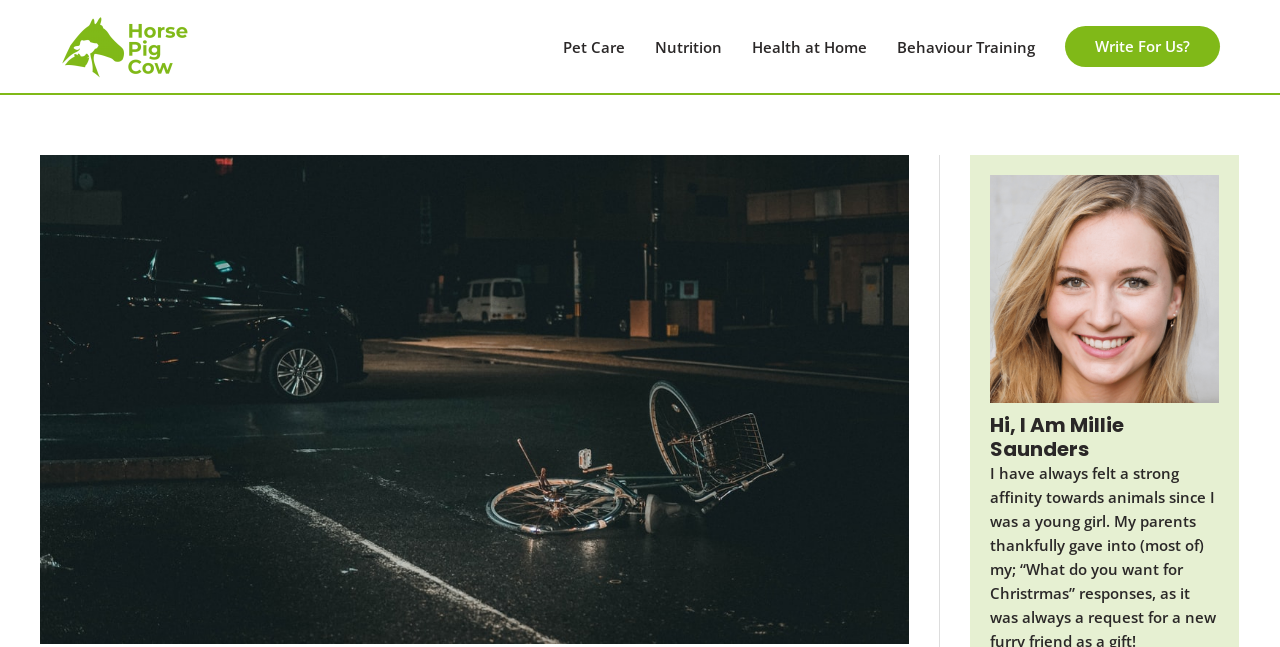Is the image of the author at the top of the webpage? From the image, respond with a single word or brief phrase.

No